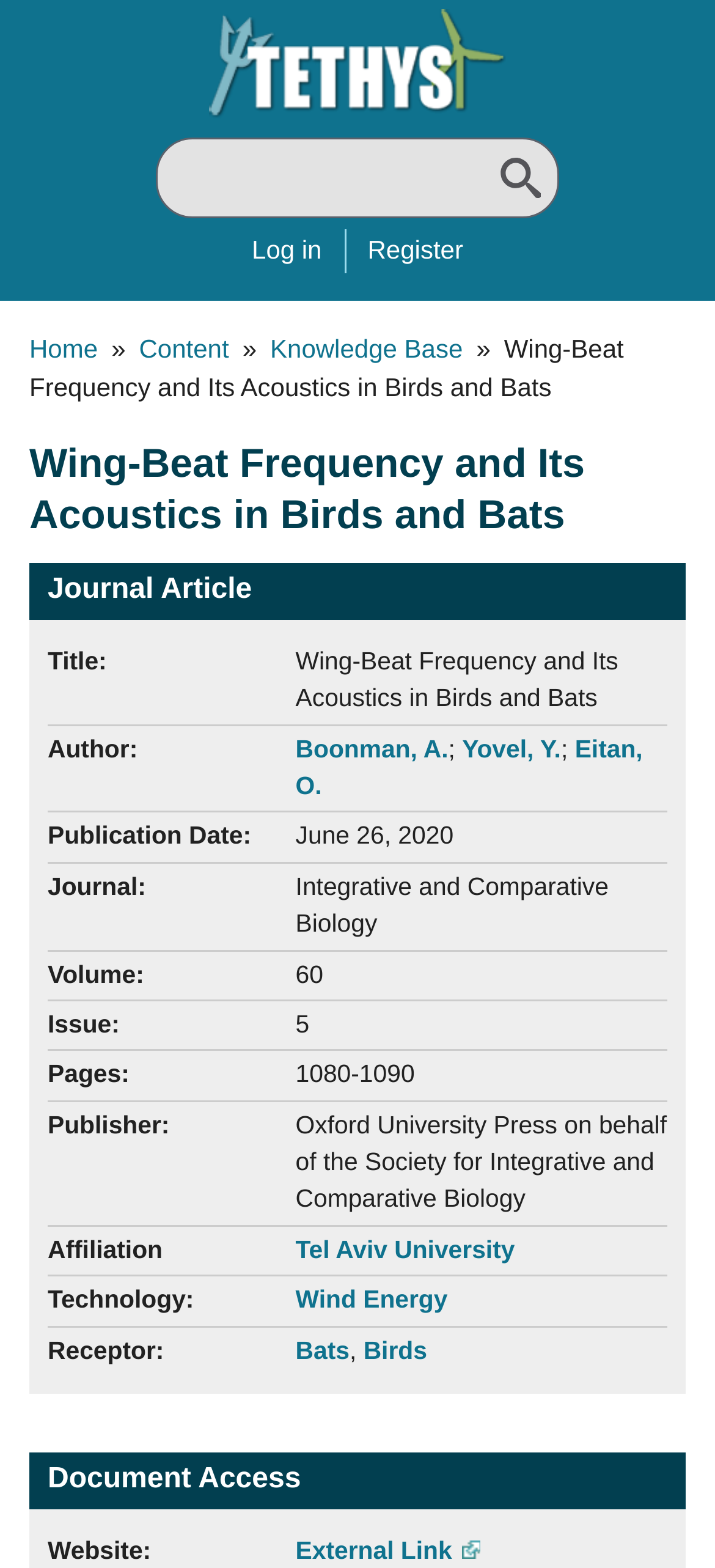Answer the following inquiry with a single word or phrase:
What is the technology related to the journal article?

Wind Energy